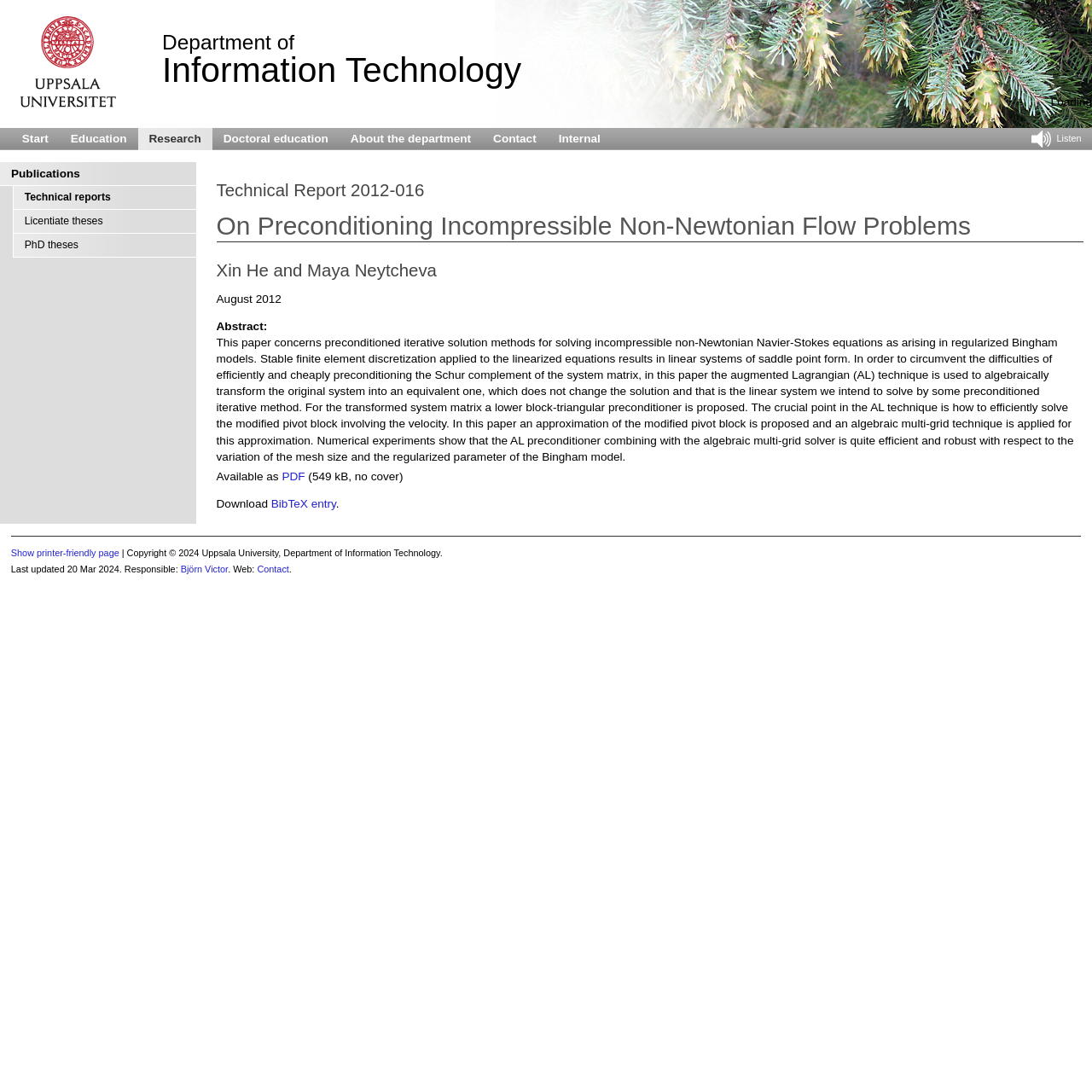Generate a comprehensive description of the contents of the webpage.

The webpage is about technical reports from the Department of Information Technology at Uppsala University. At the top left, there is a link to the department's homepage. Below it, there is a horizontal navigation menu with links to various sections, including "Start", "Education", "Research", "Doctoral education", "About the department", "Contact", and "Internal". 

To the right of the navigation menu, there is a link to "Listen" with a keyboard shortcut. On the top right, there is a loading indicator and a link to "Publications". Below the navigation menu, there are three links to specific types of publications: "Technical reports", "Licentiate theses", and "PhD theses".

The main content of the page is a technical report titled "Technical Report 2012-016: On Preconditioning Incompressible Non-Newtonian Flow Problems" by Xin He and Maya Neytcheva. The report's abstract is presented in a blockquote, which describes the paper's topic and methodology. Below the abstract, there are links to download the report in PDF format and to access its BibTeX entry.

At the bottom of the page, there are links to show a printer-friendly version of the page and to access the department's copyright information. The page also displays the last updated date and the contact information of the responsible person, Björn Victor.